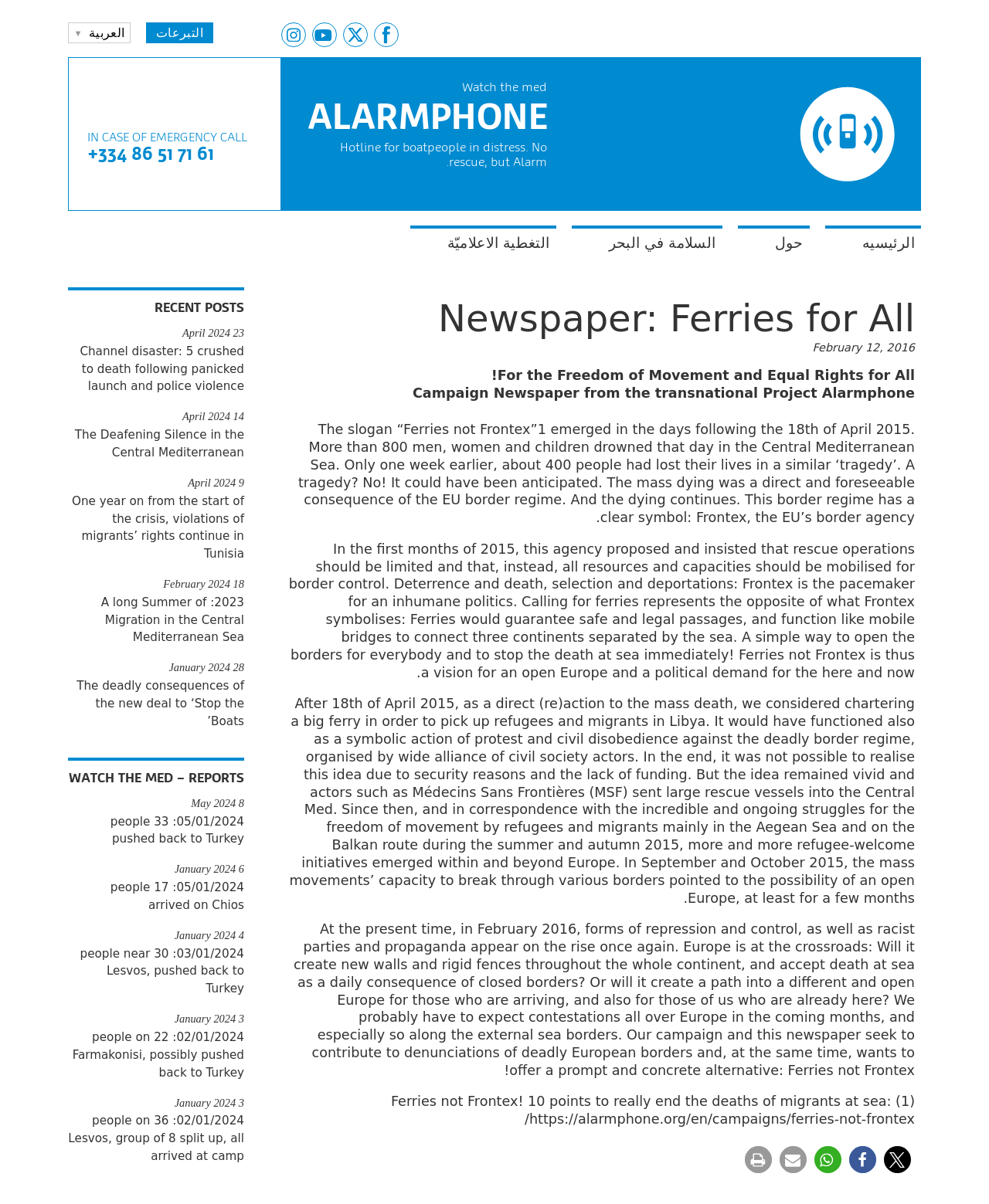Summarize the contents and layout of the webpage in detail.

This webpage is dedicated to the Alarm Phone, a hotline support for people crossing the Mediterranean Sea to the European Union. The page has a prominent header section with social media links, including Facebook, Twitter, Youtube, and Instagram, accompanied by their respective icons. Below the header, there is a call-to-action button "IN CASE OF EMERGENCY CALL" with a phone number "+334 86 51 71 61" and the Alarmphone logo.

The main content of the page is divided into several sections. The first section is a newspaper article titled "Ferries for All - Alarm Phone" with a heading and several paragraphs of text. The article discusses the slogan "Ferries not Frontex" and its significance in the context of the EU border regime and the deaths of migrants at sea. The article also mentions the idea of chartering a ferry to pick up refugees and migrants in Libya as a symbolic action of protest and civil disobedience.

Below the article, there are several links to recent posts, including news articles and reports. Each post has a title, a date, and a brief summary. The posts are arranged in a vertical list, with the most recent ones at the top.

On the right-hand side of the page, there is a section titled "WATCH THE MED – REPORTS" with several links to reports on incidents in the Mediterranean Sea, including pushbacks and arrivals of migrants.

At the bottom of the page, there are social media sharing buttons, allowing users to share the content on various platforms, including Facebook, Whatsapp, and email.